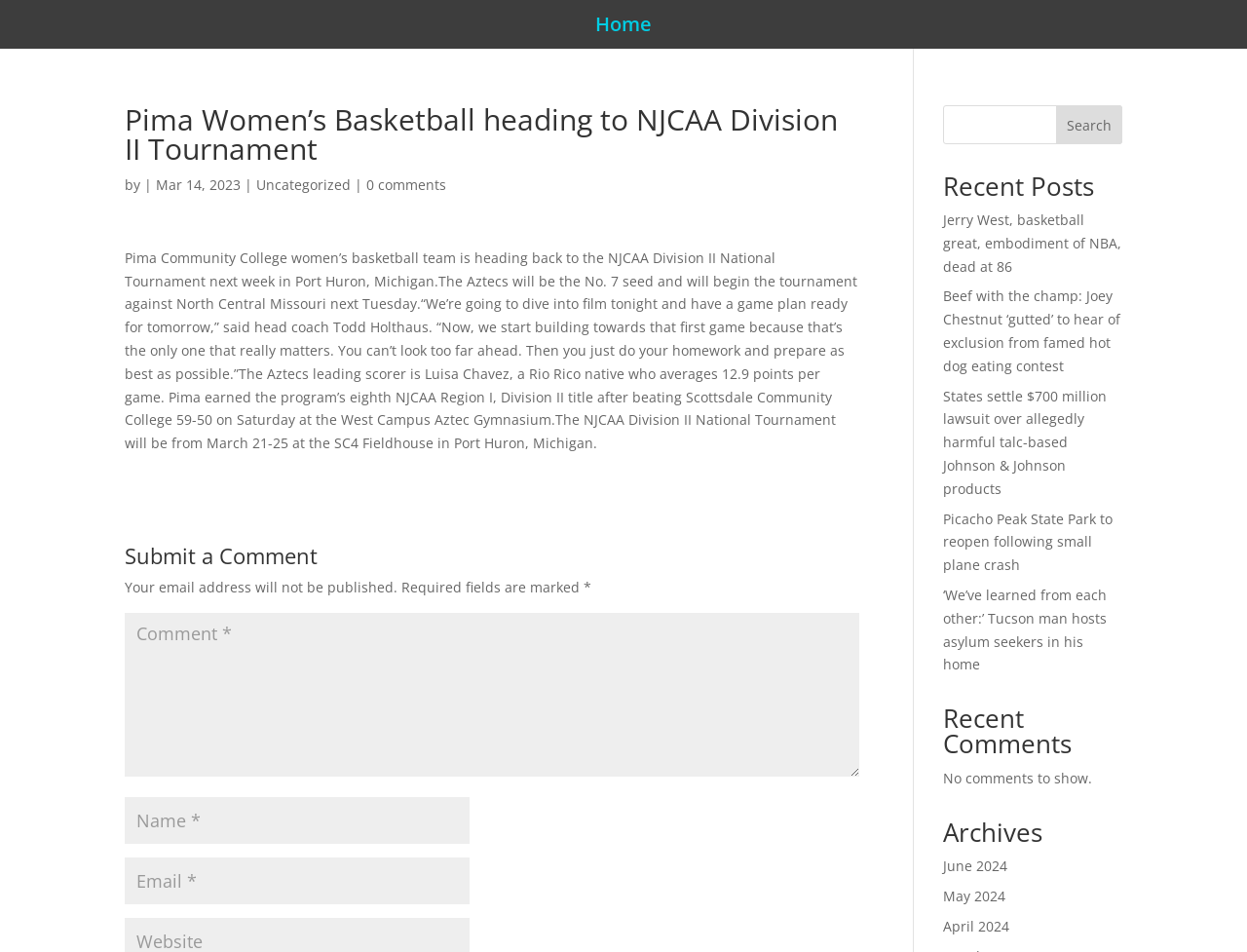What is the title of the article?
Using the visual information, reply with a single word or short phrase.

Pima Women’s Basketball heading to NJCAA Division II Tournament